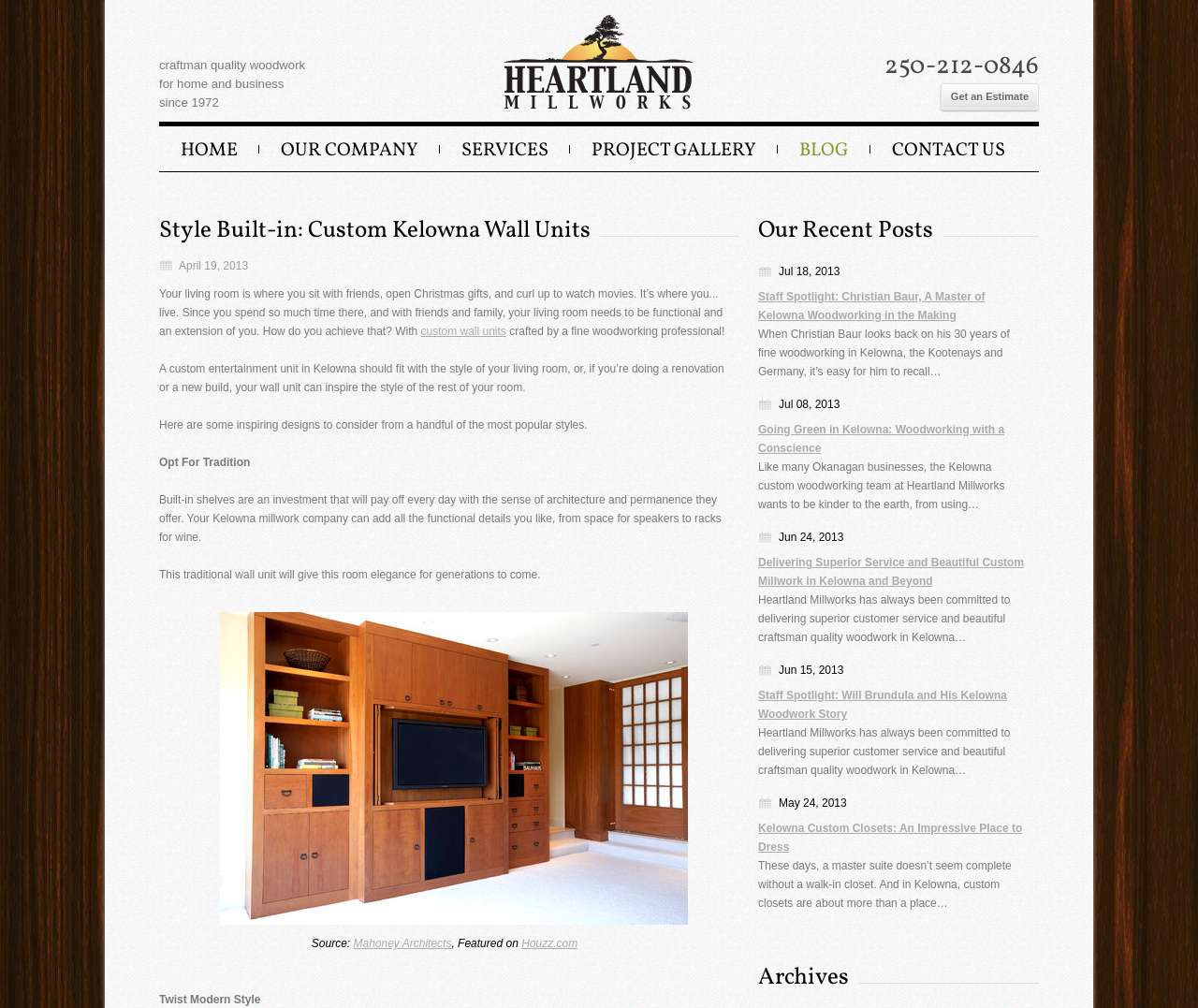What is the phone number?
Using the visual information, answer the question in a single word or phrase.

250-212-0846